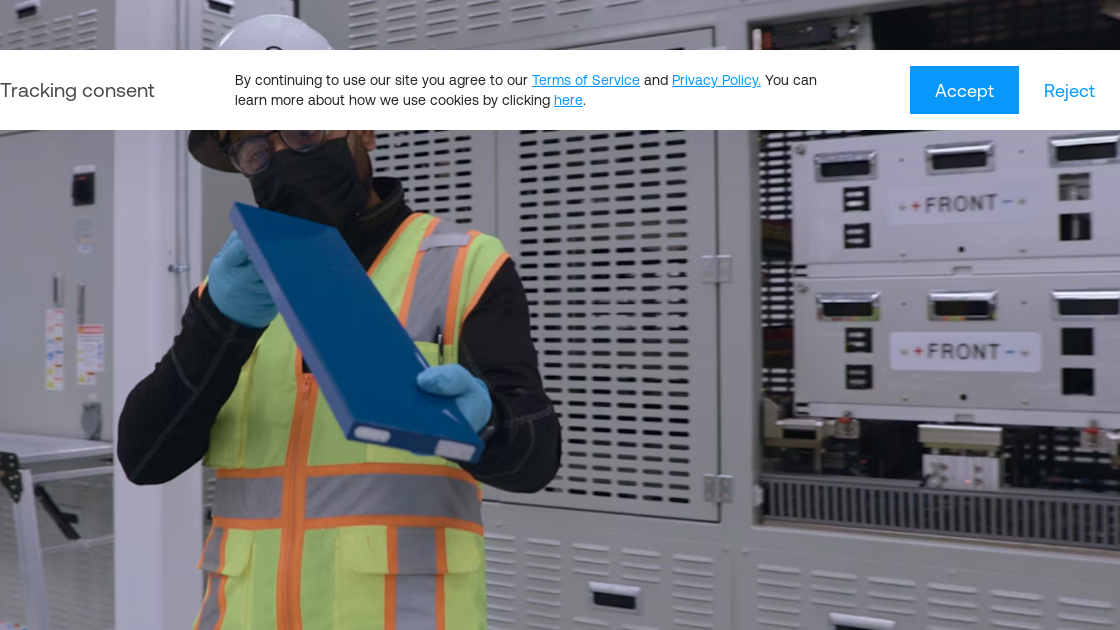Offer a detailed explanation of what is depicted in the image.

In the image, a worker in a yellow safety vest with reflective stripes and a hard hat is carefully inspecting a blue component, possibly a battery cell or similar piece of equipment. The worker is wearing gloves, emphasizing safety and cleanliness in this industrial or manufacturing environment. Behind them, there are large equipment racks with several stacked units labeled with the word "FRONT," indicating a sophisticated setup likely related to battery production or energy storage. The context suggests a focus on advanced technology and manufacturing processes. Additionally, a consent banner is visible at the top of the image, indicating that this content is part of a website where user consent for tracking is being requested.